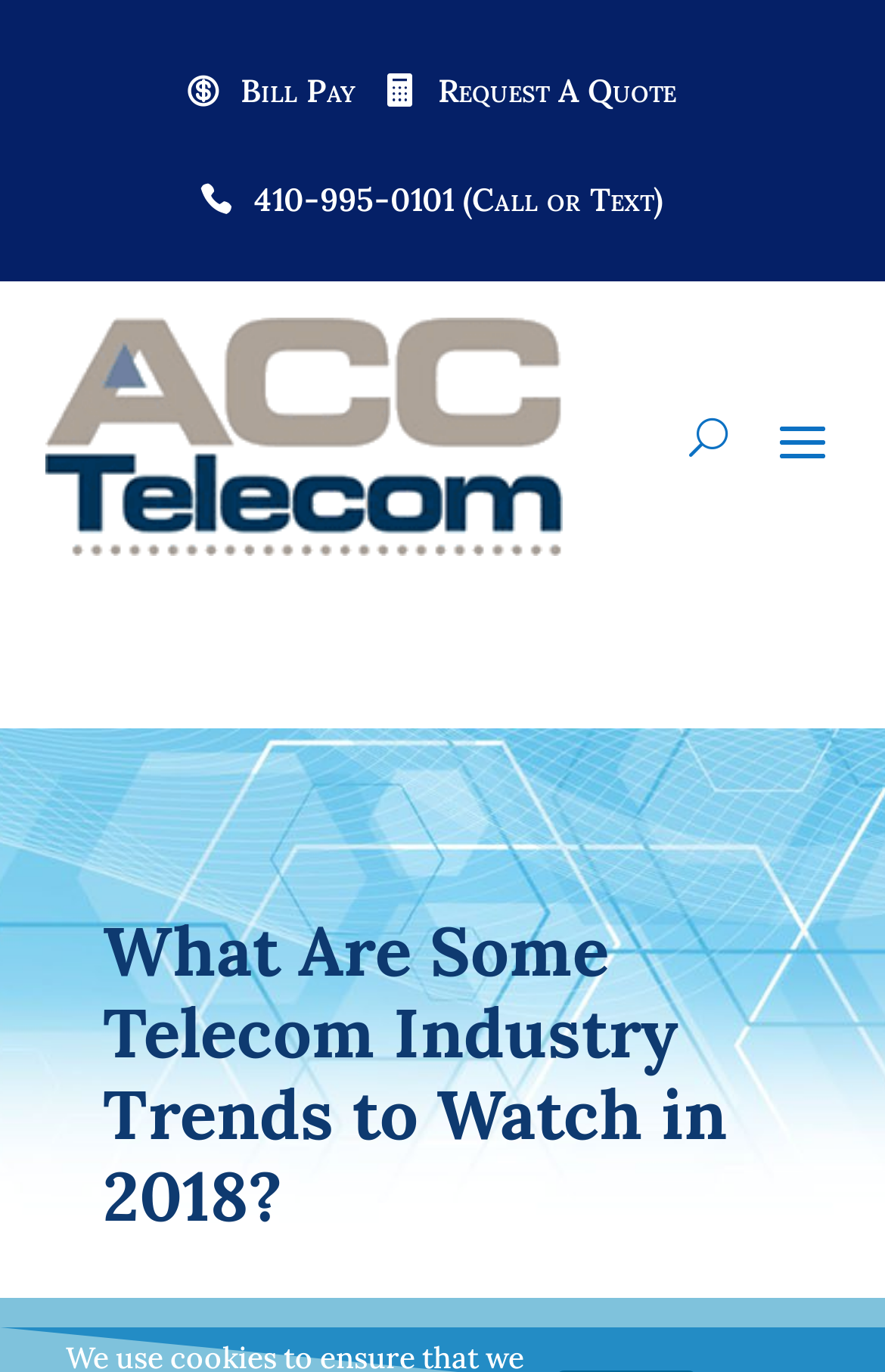Please provide a one-word or phrase answer to the question: 
How many links are in the top navigation bar?

3